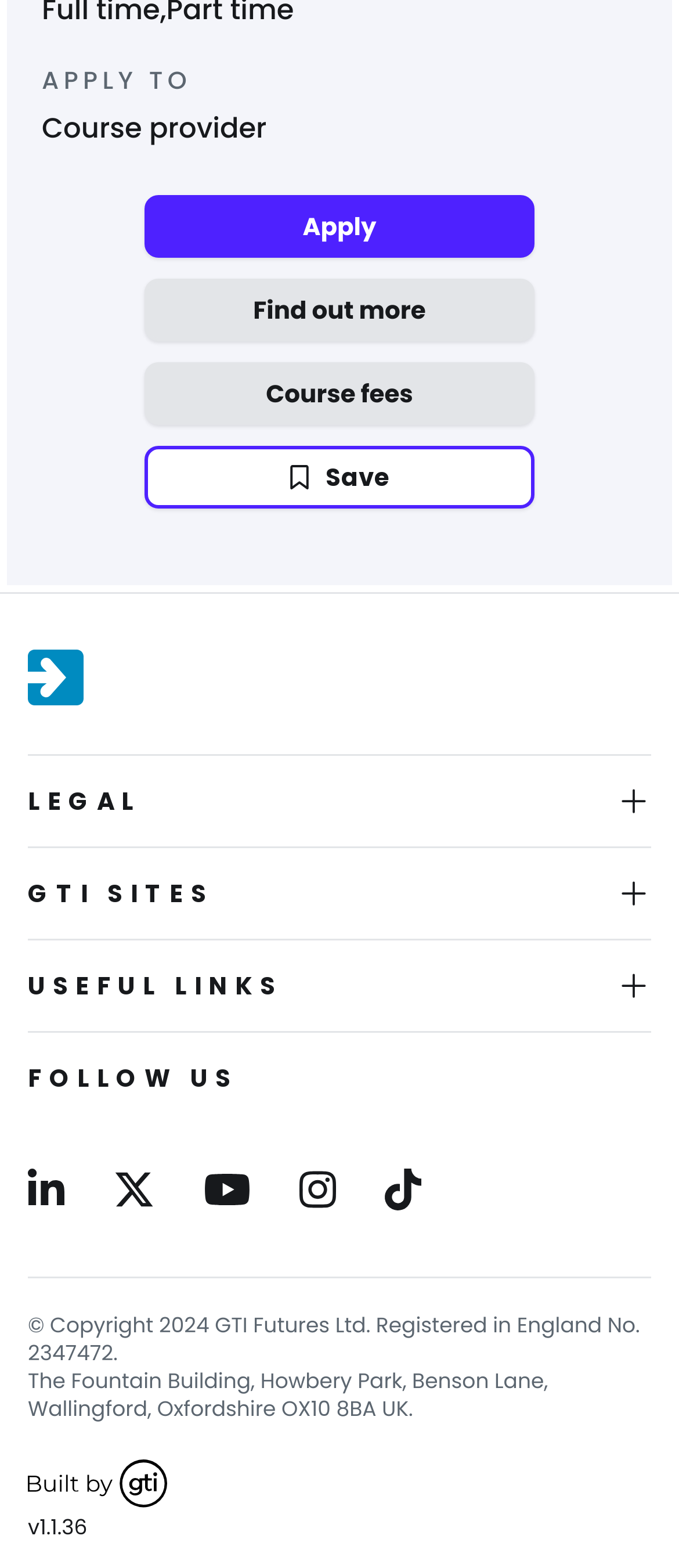What is the version number of the website?
Utilize the image to construct a detailed and well-explained answer.

The footer section has a static text element 'v1.1.36' which represents the version number of the website.